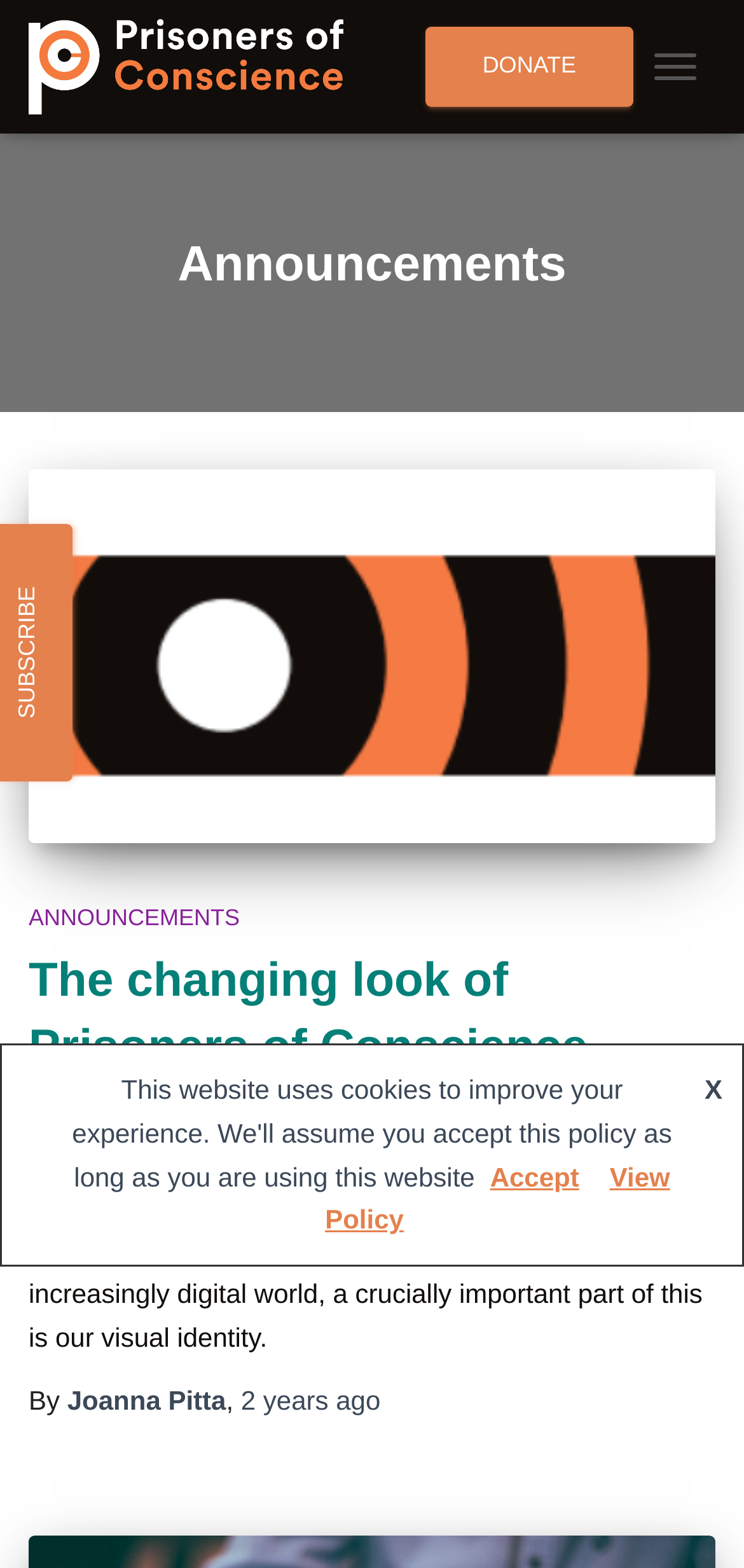Please answer the following question using a single word or phrase: 
How long ago was the article about the changing look of Prisoners of Conscience written?

2 years ago